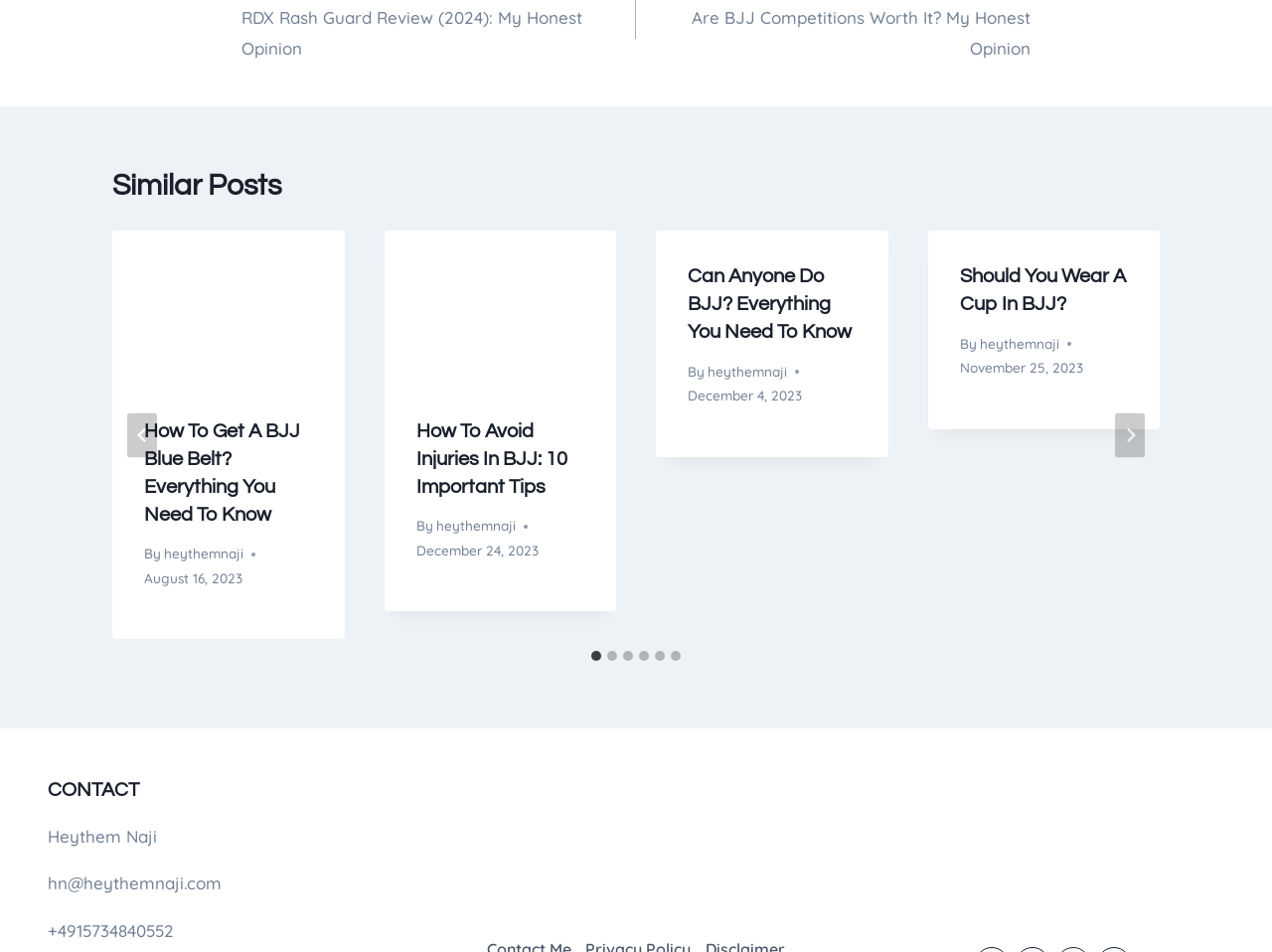Using the provided description aria-label="Go to last slide", find the bounding box coordinates for the UI element. Provide the coordinates in (top-left x, top-left y, bottom-right x, bottom-right y) format, ensuring all values are between 0 and 1.

[0.1, 0.433, 0.123, 0.48]